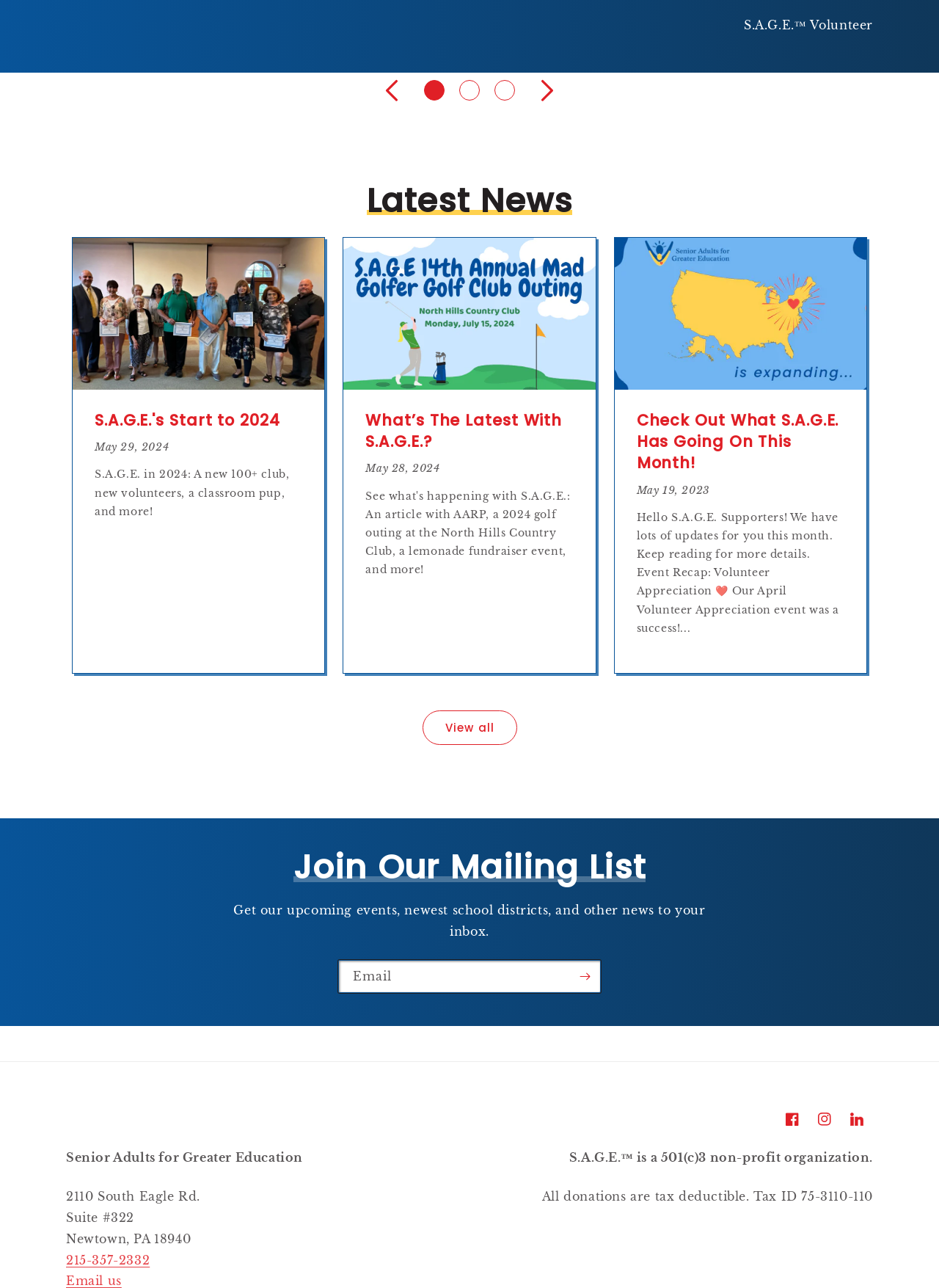Can you find the bounding box coordinates for the element to click on to achieve the instruction: "Visit Yelp! page"?

None